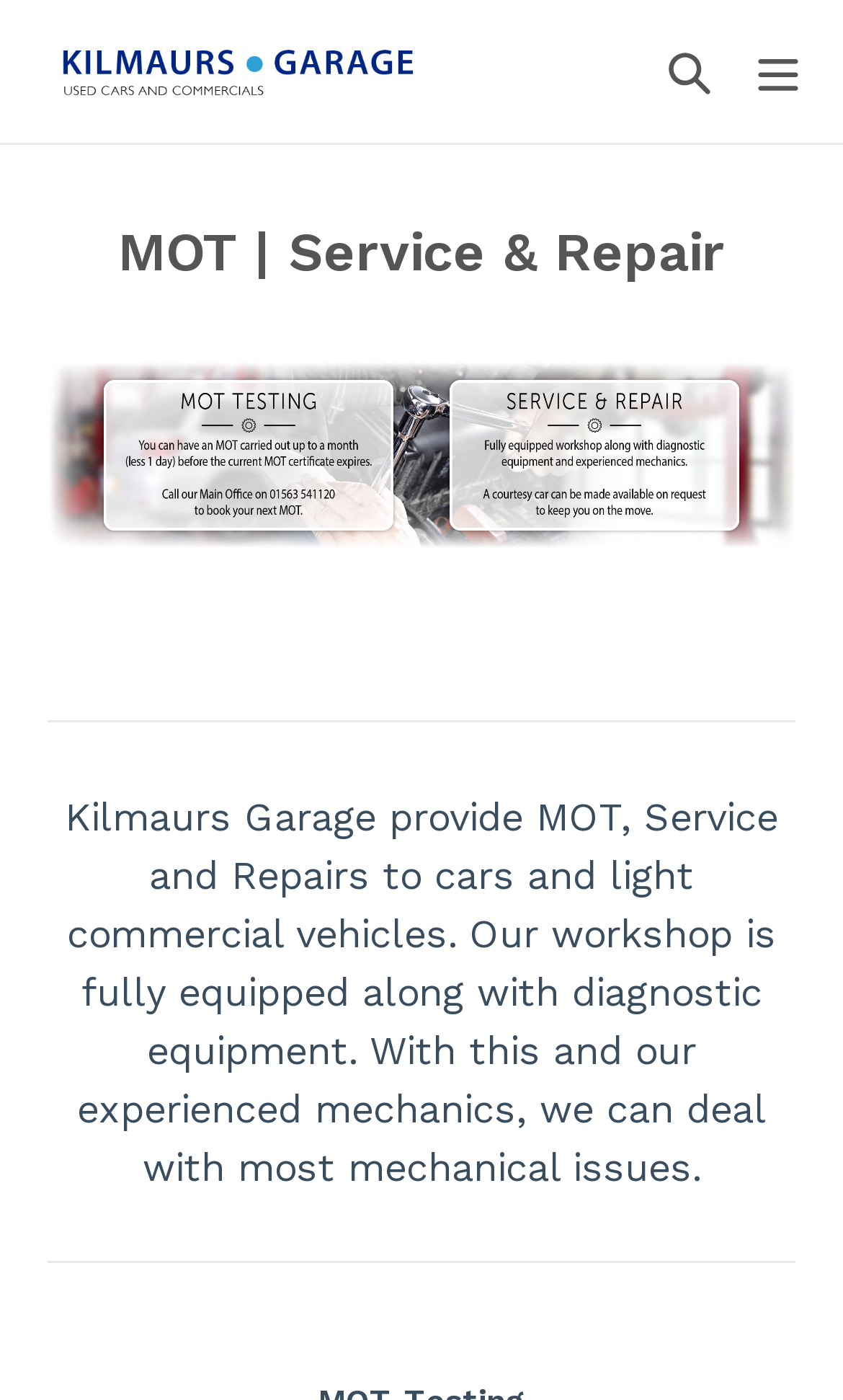Construct a comprehensive description capturing every detail on the webpage.

The webpage is about Kilmaurs Garage Ltd, a garage that provides MOT, service, and repair services to cars and light commercial vehicles. At the top left of the page, there is a logo of Kilmaurs Garage Ltd, which is an image linked to the garage's name. Next to the logo, there is a search button and an expand/collapse button. 

Below the logo and the buttons, there is a heading that reads "MOT | Service & Repair". 

Further down, there is a block of text that describes the services offered by Kilmaurs Garage. The text is divided into two paragraphs. The first paragraph states that the garage provides MOT, service, and repairs to cars and light commercial vehicles. The second paragraph explains that their workshop is fully equipped with diagnostic equipment, and with their experienced mechanics, they can deal with most mechanical issues.